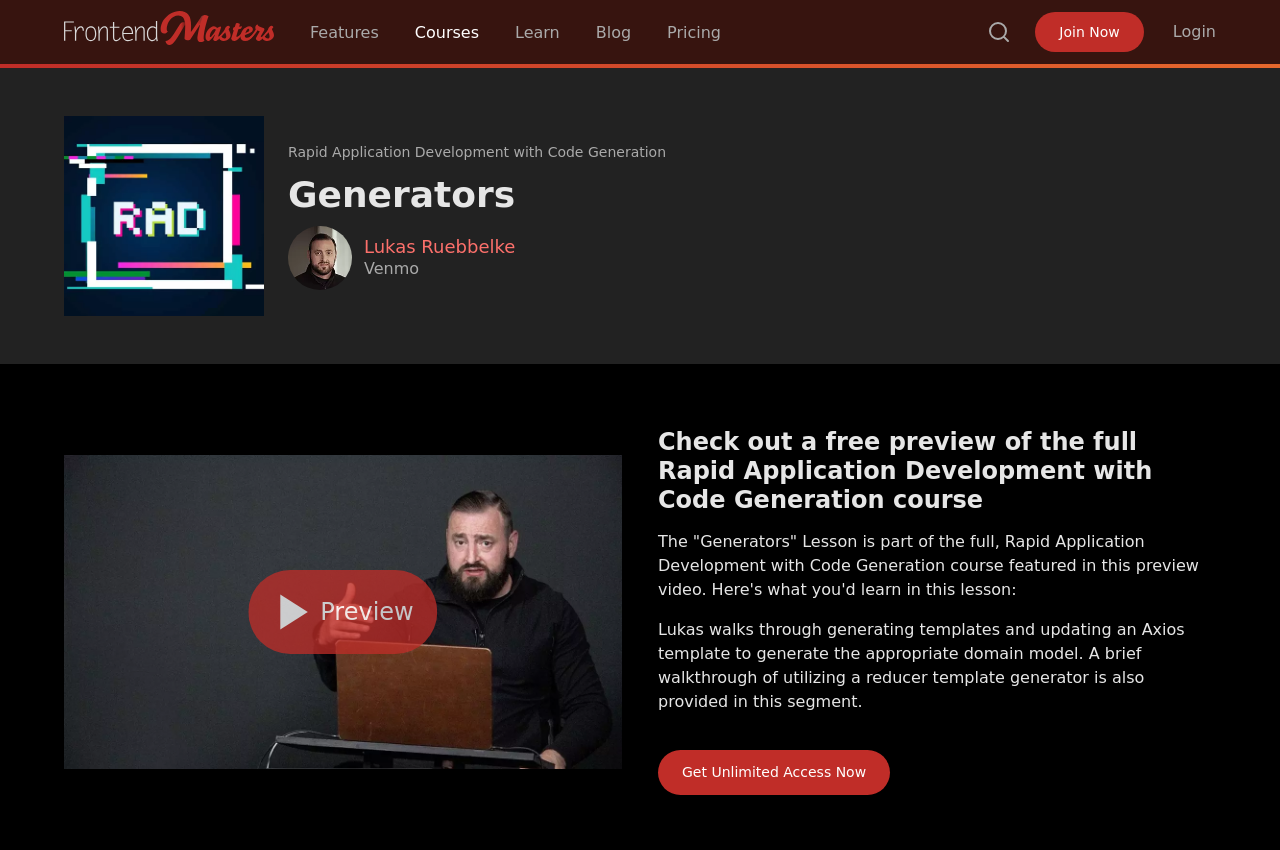What is the topic of the 'Generators' lesson?
Please elaborate on the answer to the question with detailed information.

I found the answer by reading the static text element that describes the lesson, which says 'Lukas walks through generating templates and updating an Axios template to generate the appropriate domain model'.